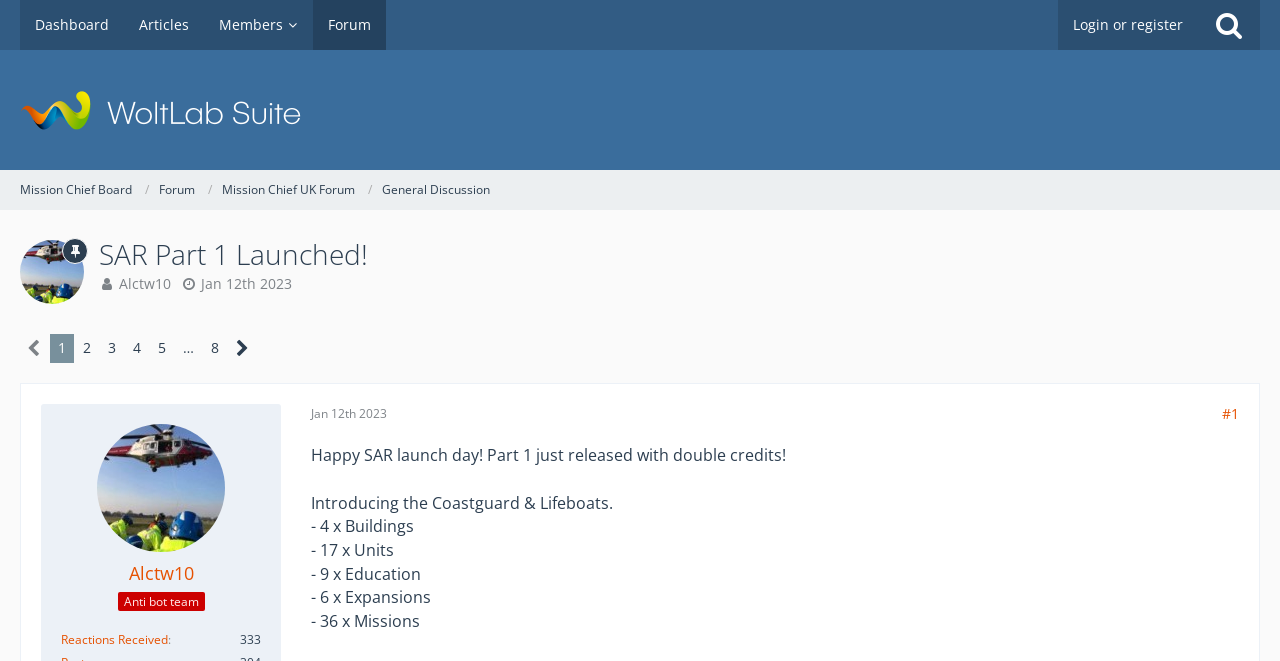Respond with a single word or phrase for the following question: 
What is being introduced in the current discussion?

Coastguard & Lifeboats